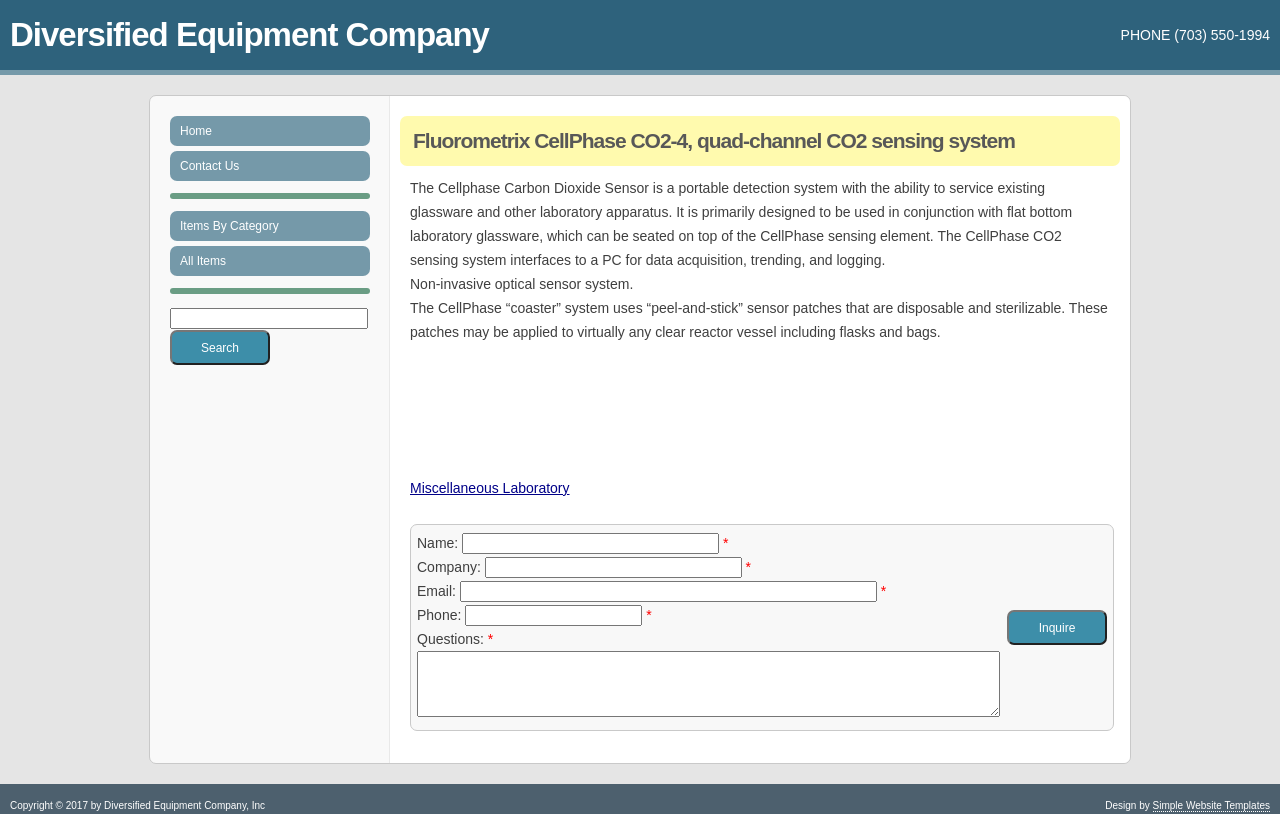What is the product name?
Respond to the question with a single word or phrase according to the image.

Fluorometrix CellPhase CO2-4